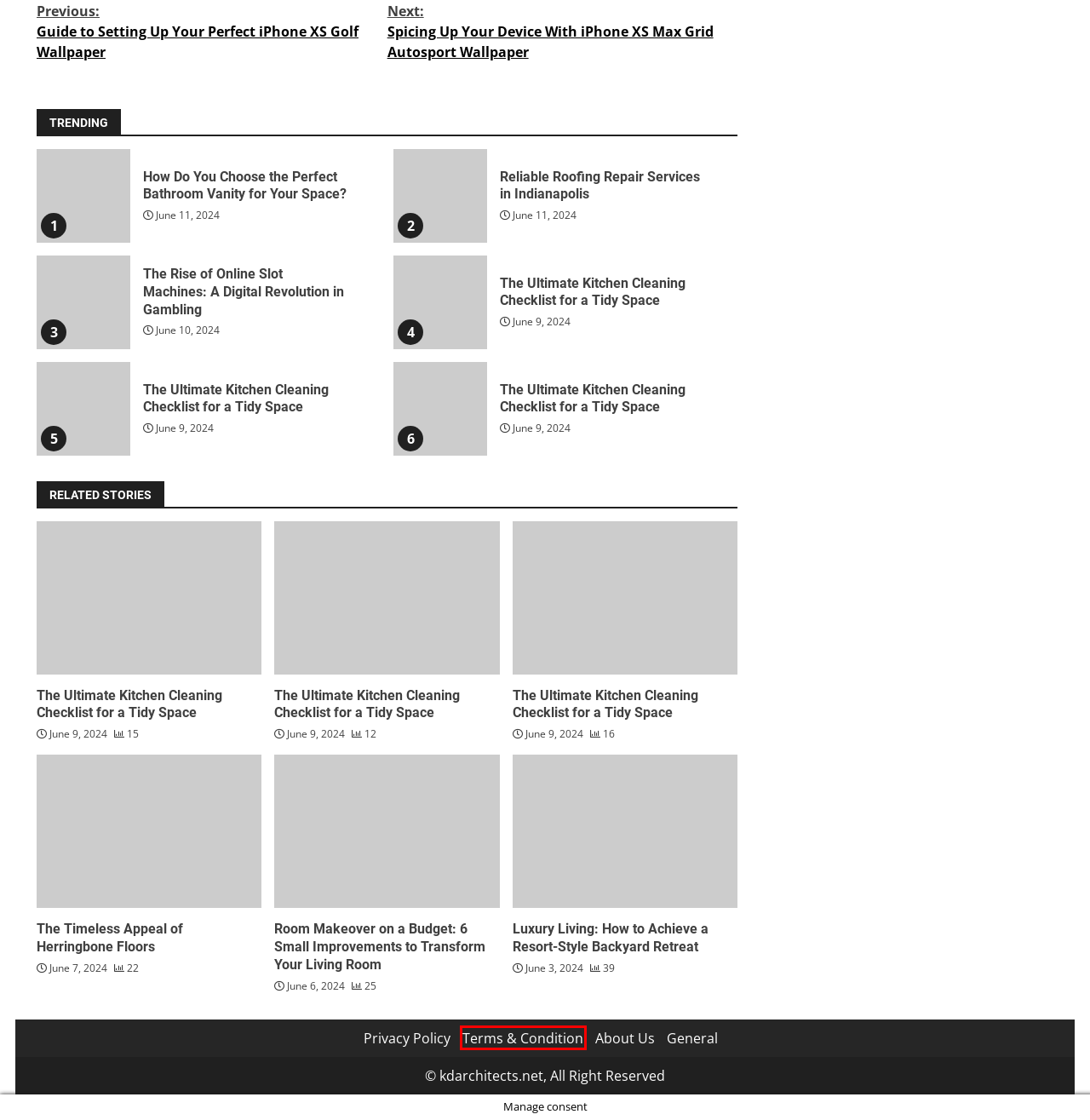Examine the screenshot of the webpage, noting the red bounding box around a UI element. Pick the webpage description that best matches the new page after the element in the red bounding box is clicked. Here are the candidates:
A. Guide to Setting Up Your Perfect iPhone XS Golf Wallpaper - KD Architects
B. Landscaping Archives - KD Architects
C. Room Makeover on a Budget: 6 Small Improvements to Transform Your Living Room - KD Architects
D. The Rise of Online Slot Machines: A Digital Revolution in Gambling - KD Architects
E. The Ultimate Kitchen Cleaning Checklist for a Tidy Space - KD Architects
F. Terms & Condition - KD Architects
G. About Us - KD Architects
H. How Do You Choose the Perfect Bathroom Vanity for Your Space? - KD Architects

F